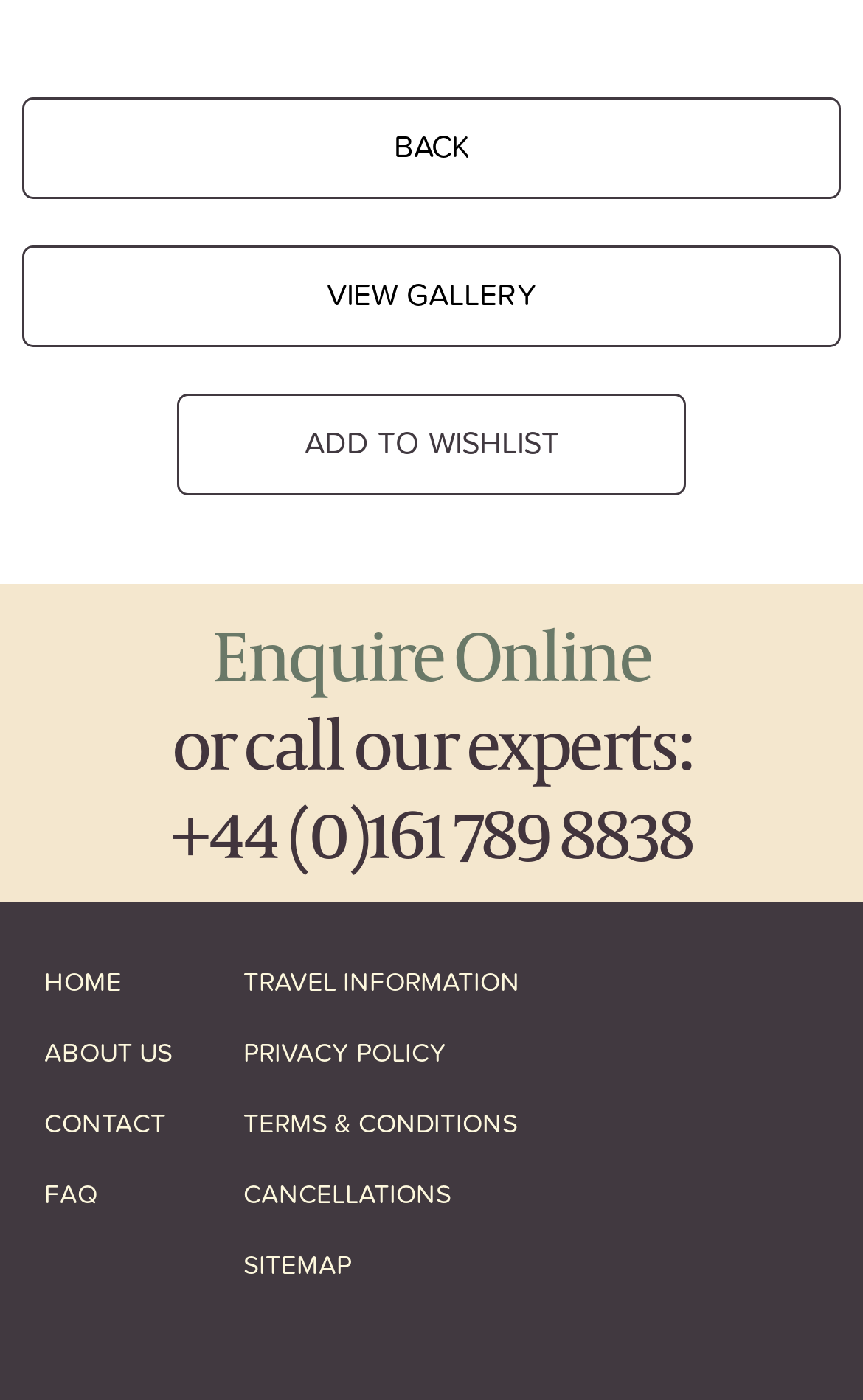Locate the bounding box coordinates of the area you need to click to fulfill this instruction: 'enquire online'. The coordinates must be in the form of four float numbers ranging from 0 to 1: [left, top, right, bottom].

[0.246, 0.432, 0.754, 0.5]